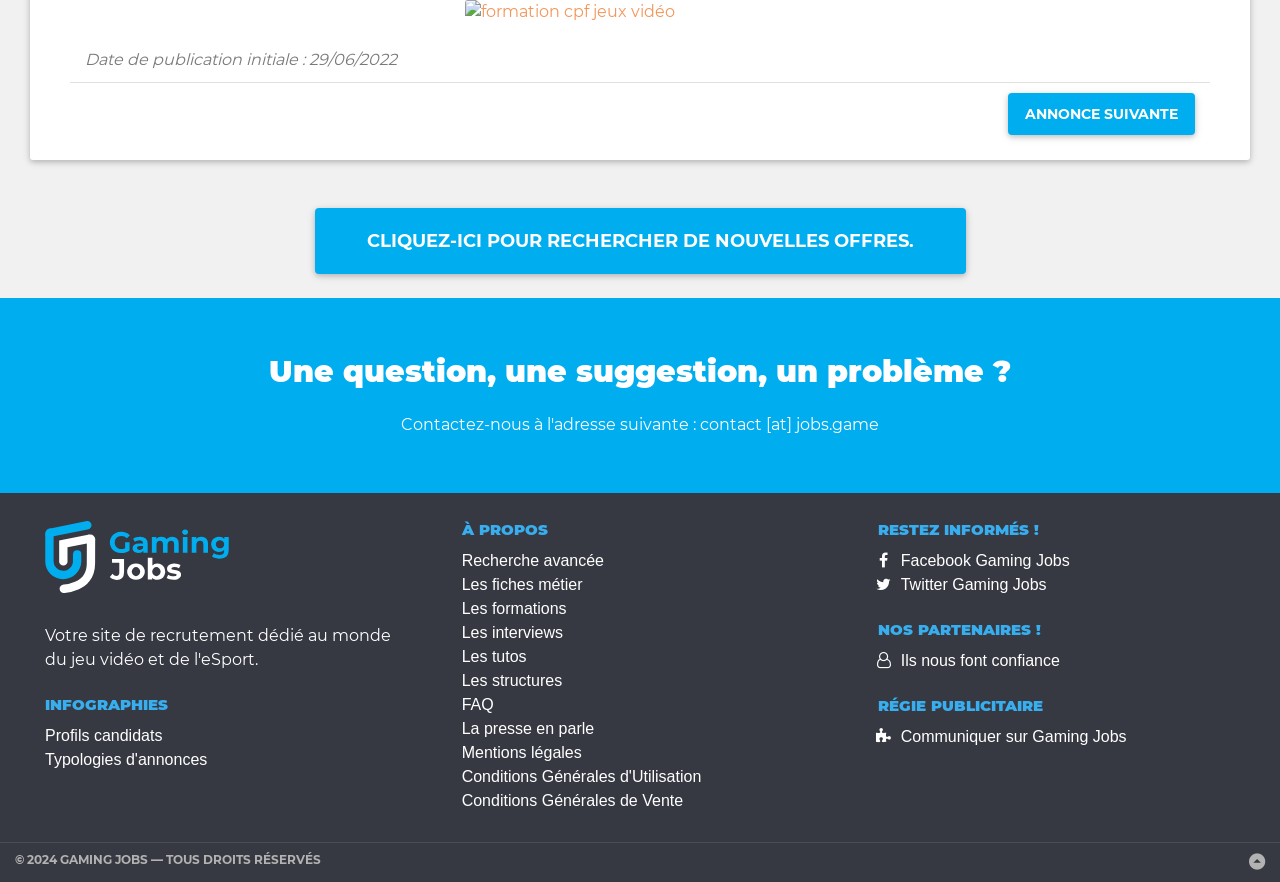What is the purpose of the link 'Recherche avancée'?
Using the image, elaborate on the answer with as much detail as possible.

I inferred the purpose of the link by reading its text 'Recherche avancée' which suggests that it is used for advanced search. The link has a bounding box coordinate of [0.361, 0.626, 0.472, 0.646].